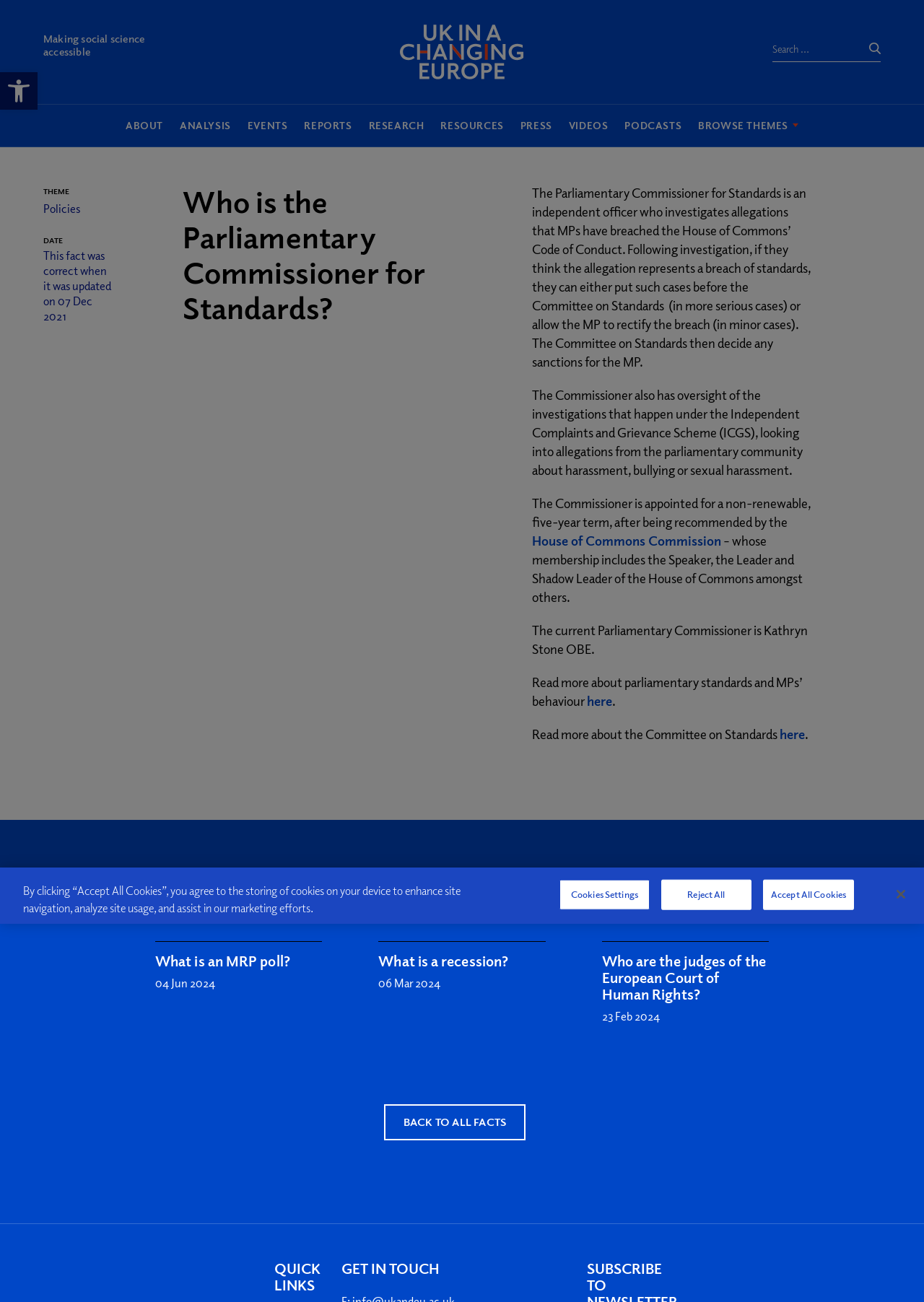What is the Independent Complaints and Grievance Scheme (ICGS) for?
Give a one-word or short-phrase answer derived from the screenshot.

Investigates harassment